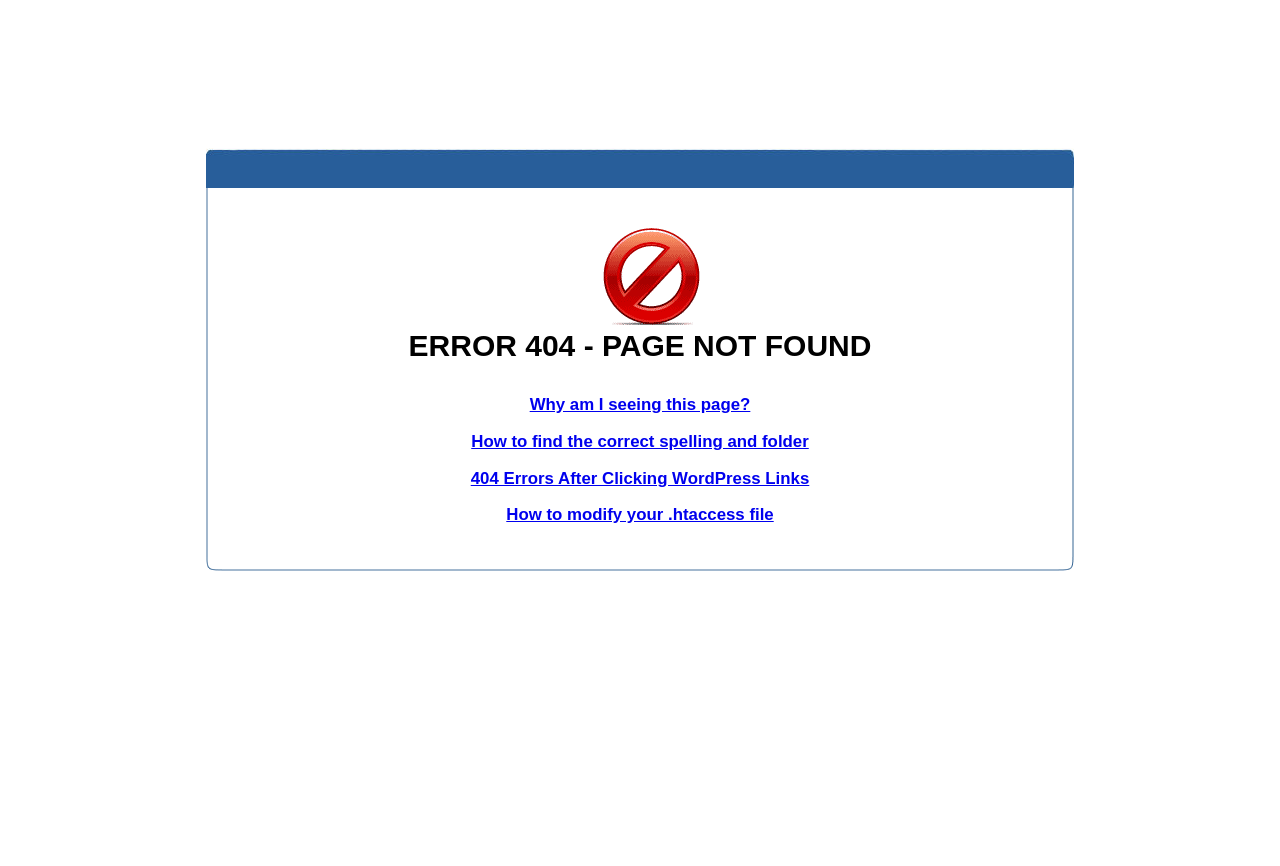Based on the image, please elaborate on the answer to the following question:
How many links are provided to help with the error?

There are four headings with corresponding links provided to help with the error: 'Why am I seeing this page?', 'How to find the correct spelling and folder', '404 Errors After Clicking WordPress Links', and 'How to modify your .htaccess file'.